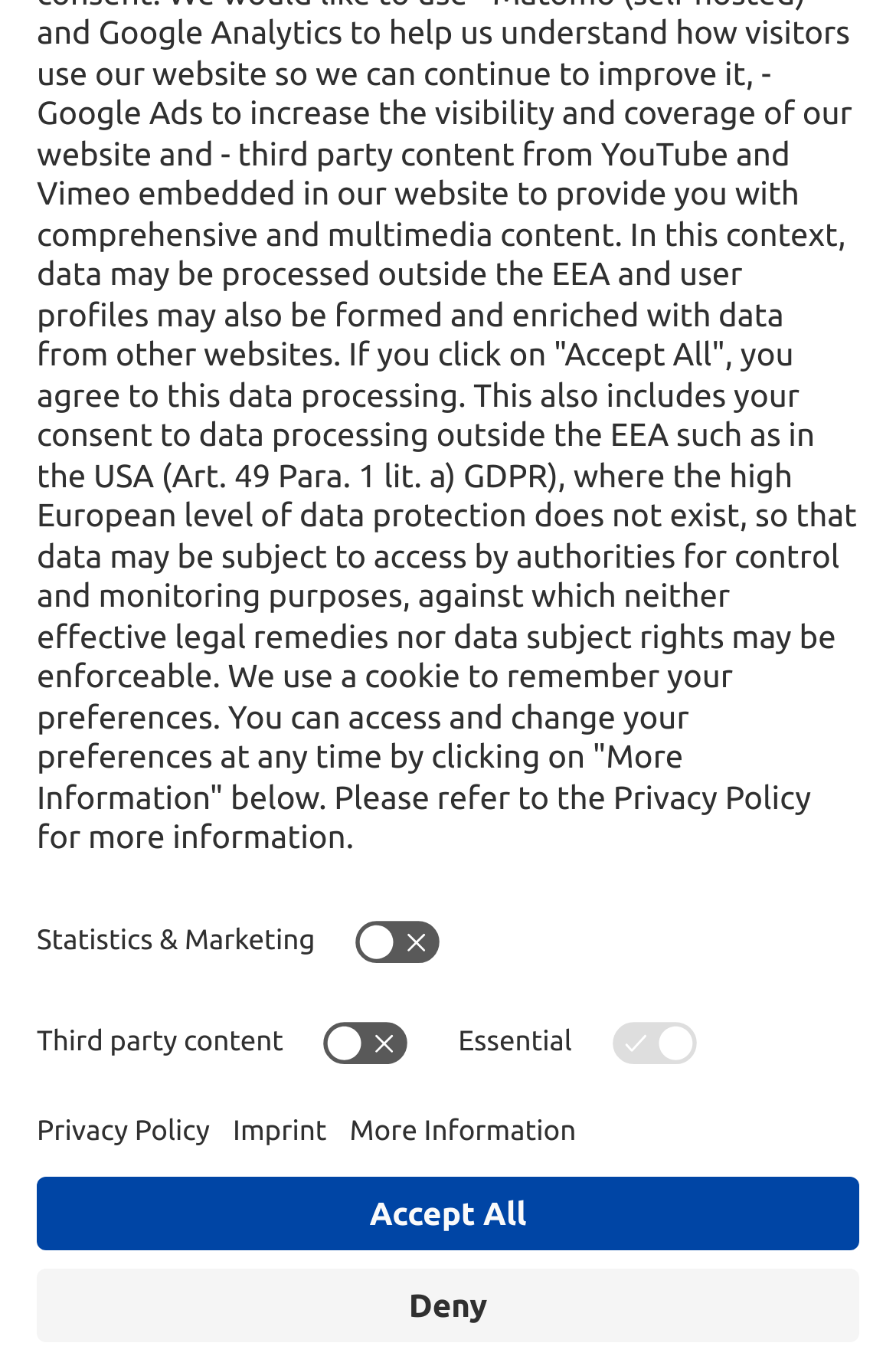Provide the bounding box coordinates of the section that needs to be clicked to accomplish the following instruction: "go to empowering people. Network."

[0.041, 0.014, 0.44, 0.054]